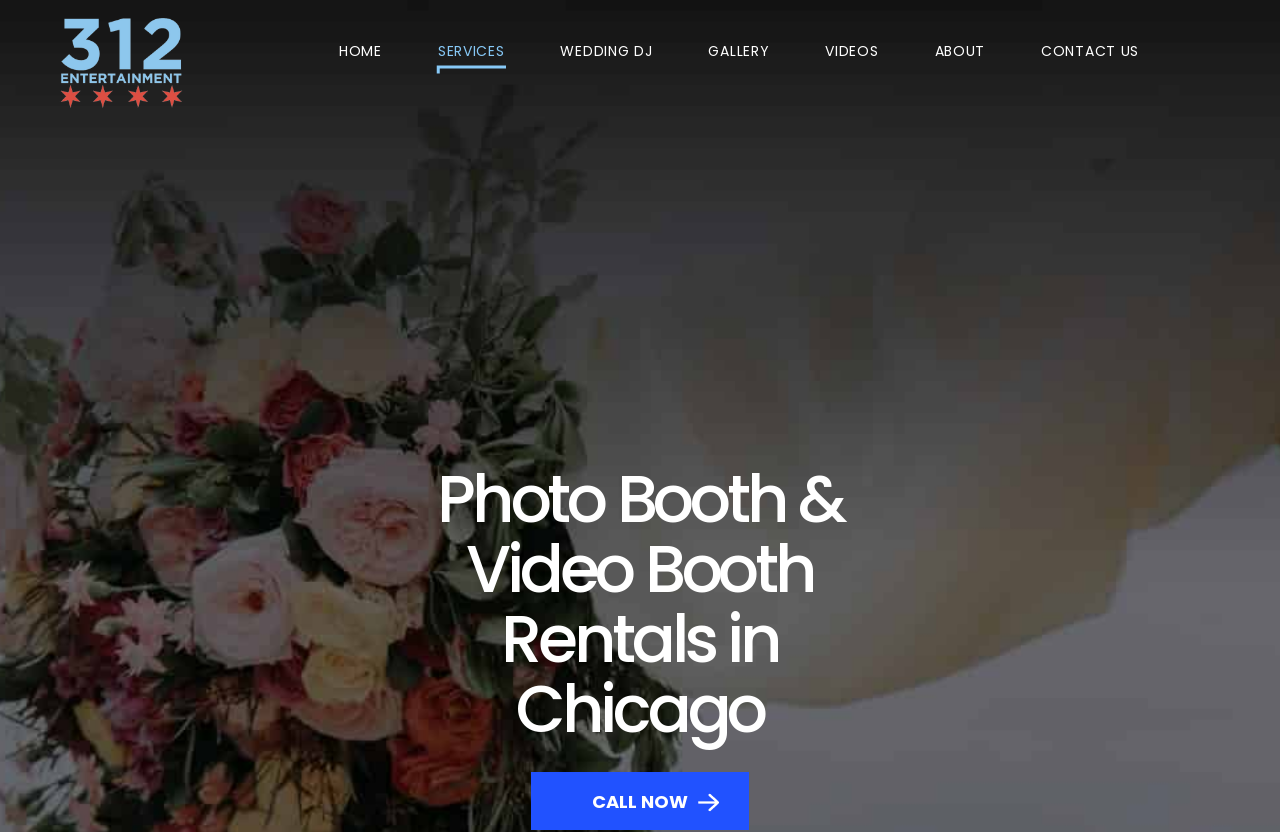Could you specify the bounding box coordinates for the clickable section to complete the following instruction: "Click the HOME link"?

[0.265, 0.049, 0.298, 0.073]